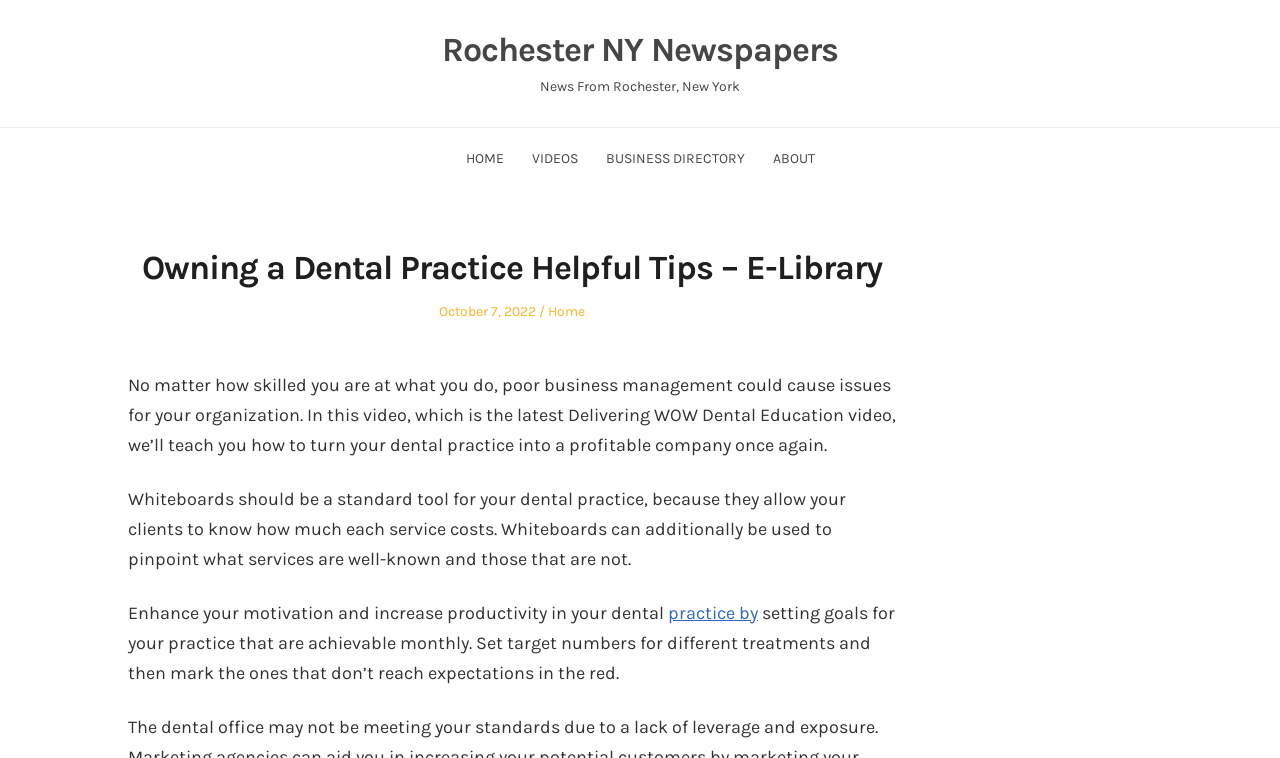Using the information shown in the image, answer the question with as much detail as possible: What is the purpose of whiteboards in a dental practice?

I found the answer by reading the text on the webpage, which states that 'Whiteboards should be a standard tool for your dental practice, because they allow your clients to know how much each service costs.' This indicates that one of the purposes of whiteboards in a dental practice is to show service costs.